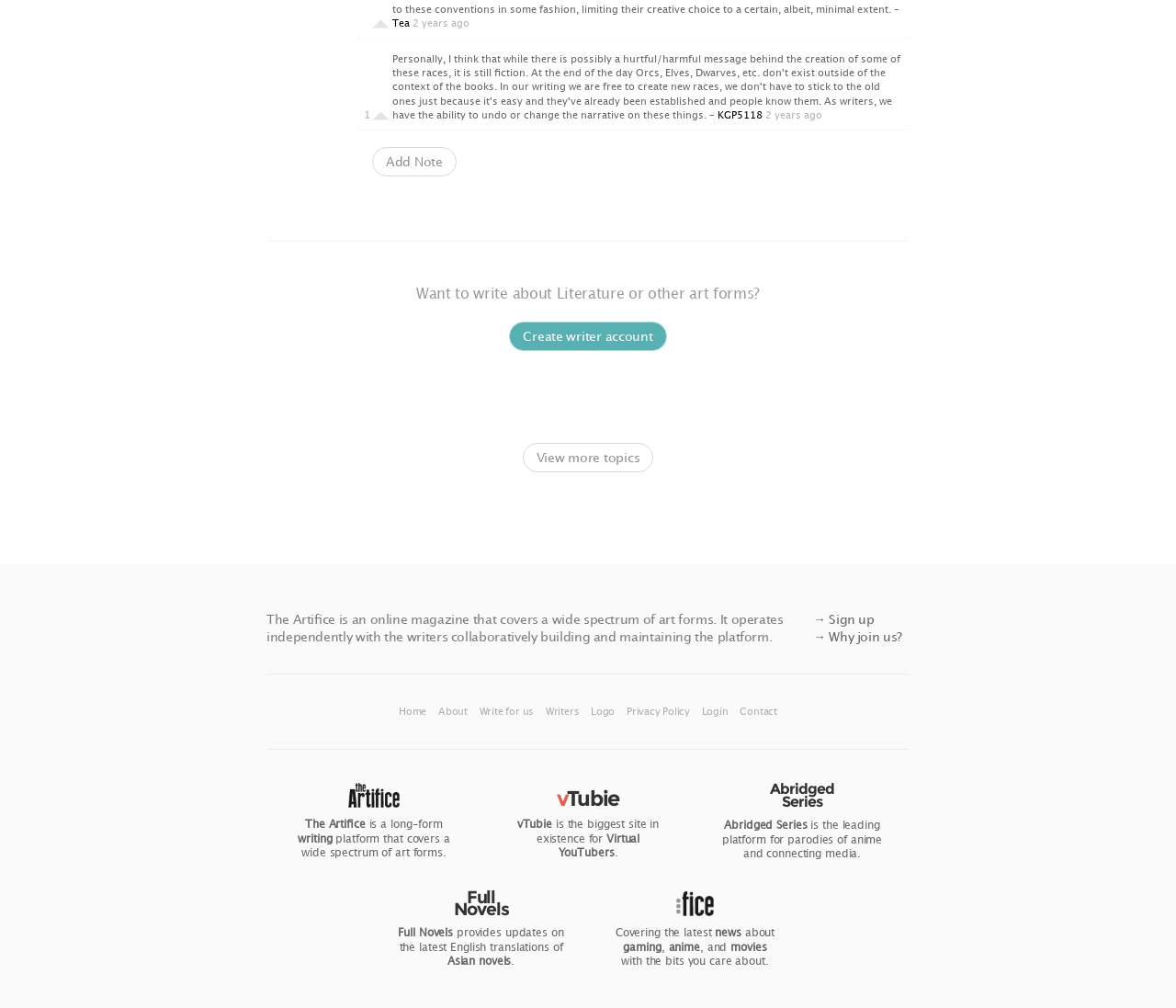What is the purpose of the platform?
Look at the screenshot and respond with one word or a short phrase.

To cover a wide spectrum of art forms